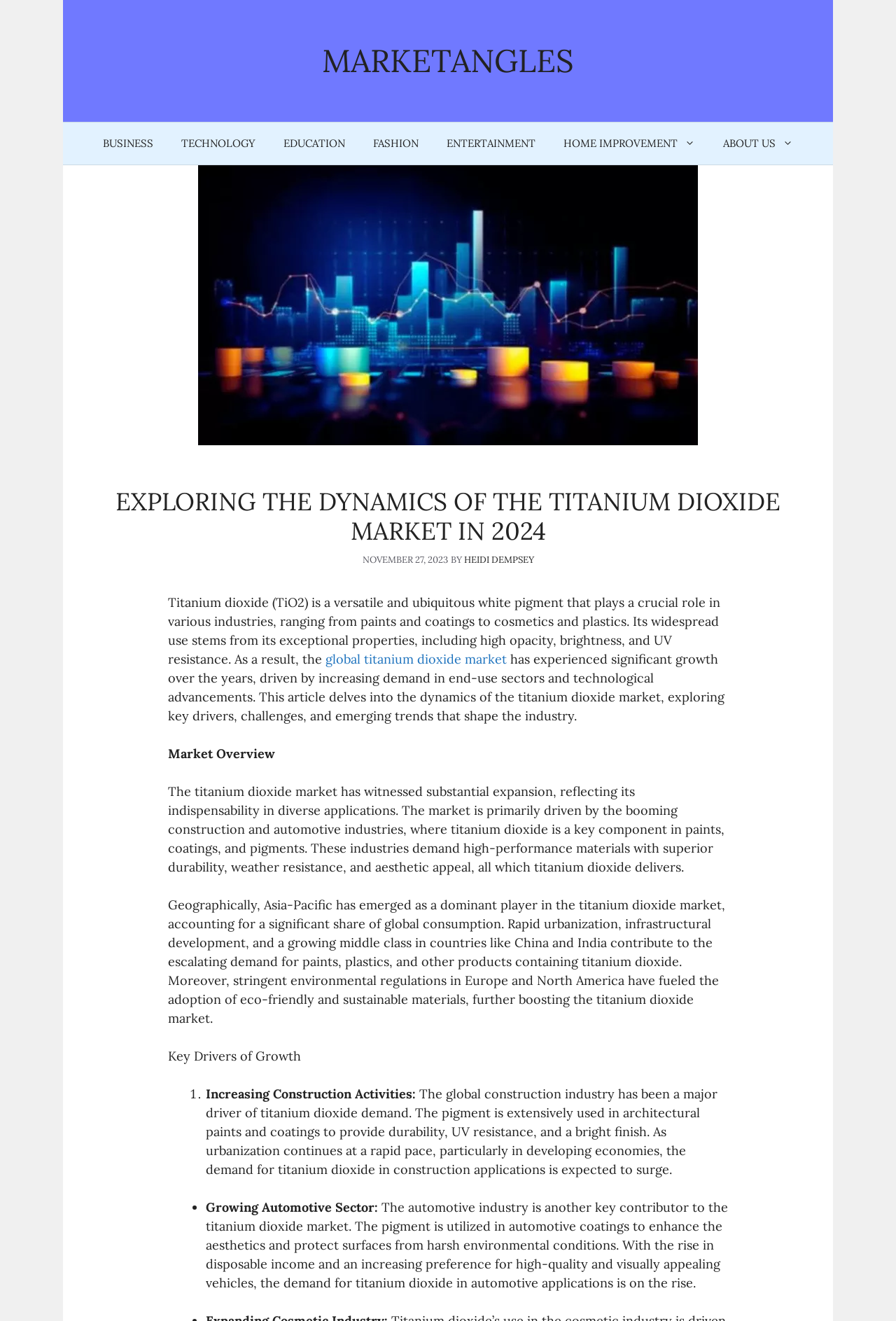Determine the bounding box for the UI element as described: "Marketangles". The coordinates should be represented as four float numbers between 0 and 1, formatted as [left, top, right, bottom].

[0.359, 0.031, 0.641, 0.061]